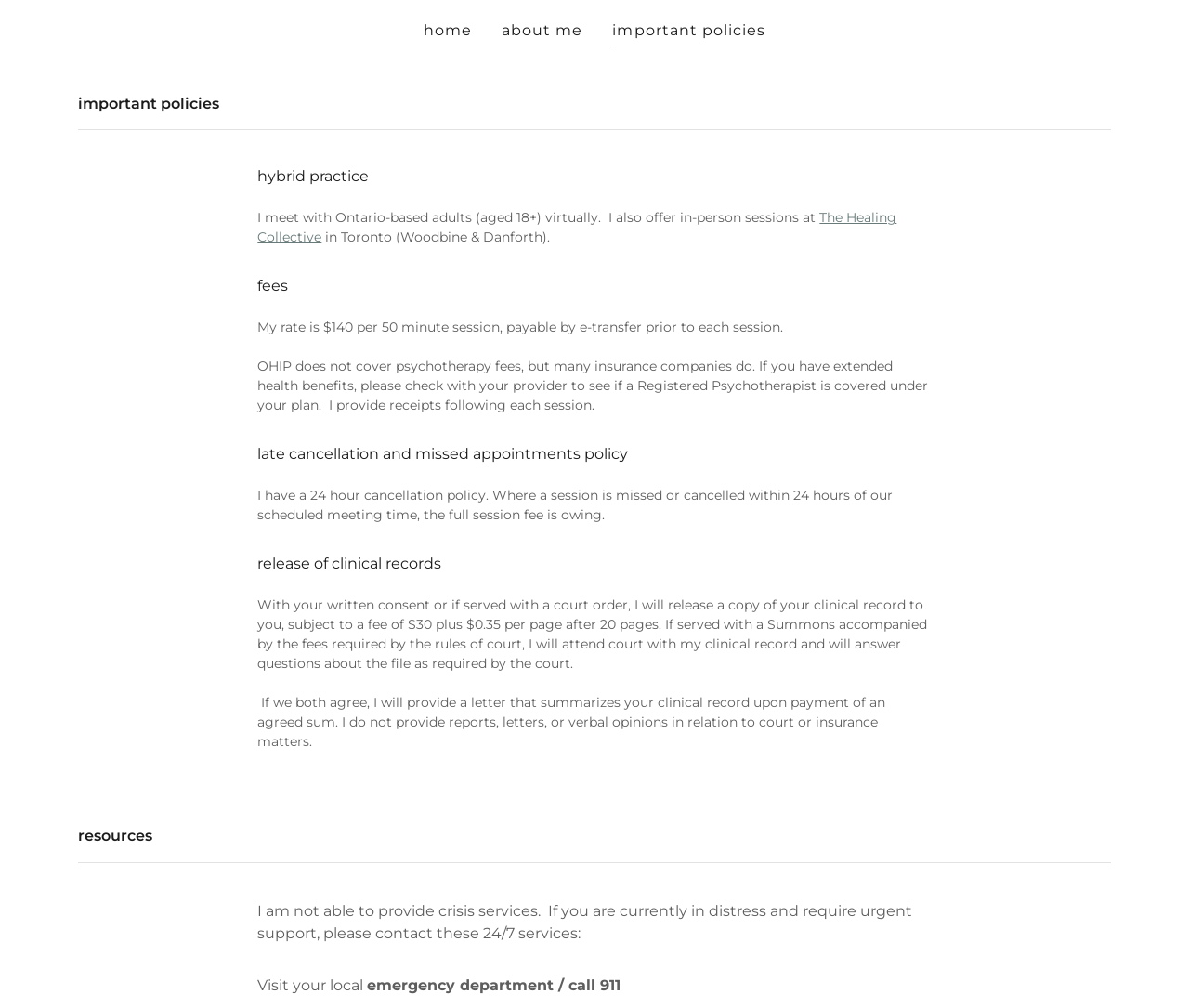Provide a brief response to the question using a single word or phrase: 
Where can I find crisis services if I am in distress?

Local emergency department or call 911